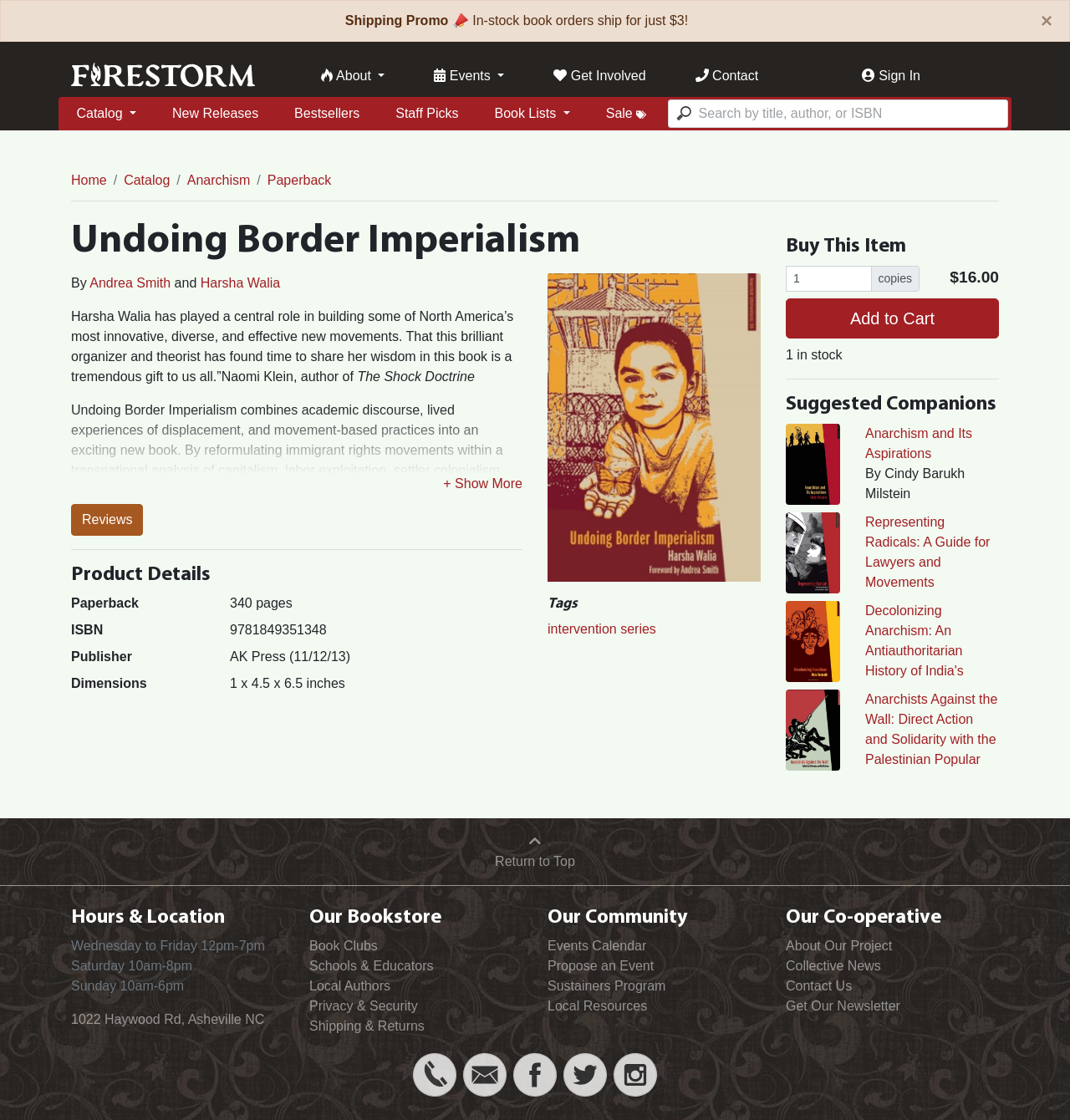Refer to the screenshot and answer the following question in detail:
What is the title of the book?

I found the title of the book by looking at the heading element with the text 'Undoing Border Imperialism' which is located at the top of the page.